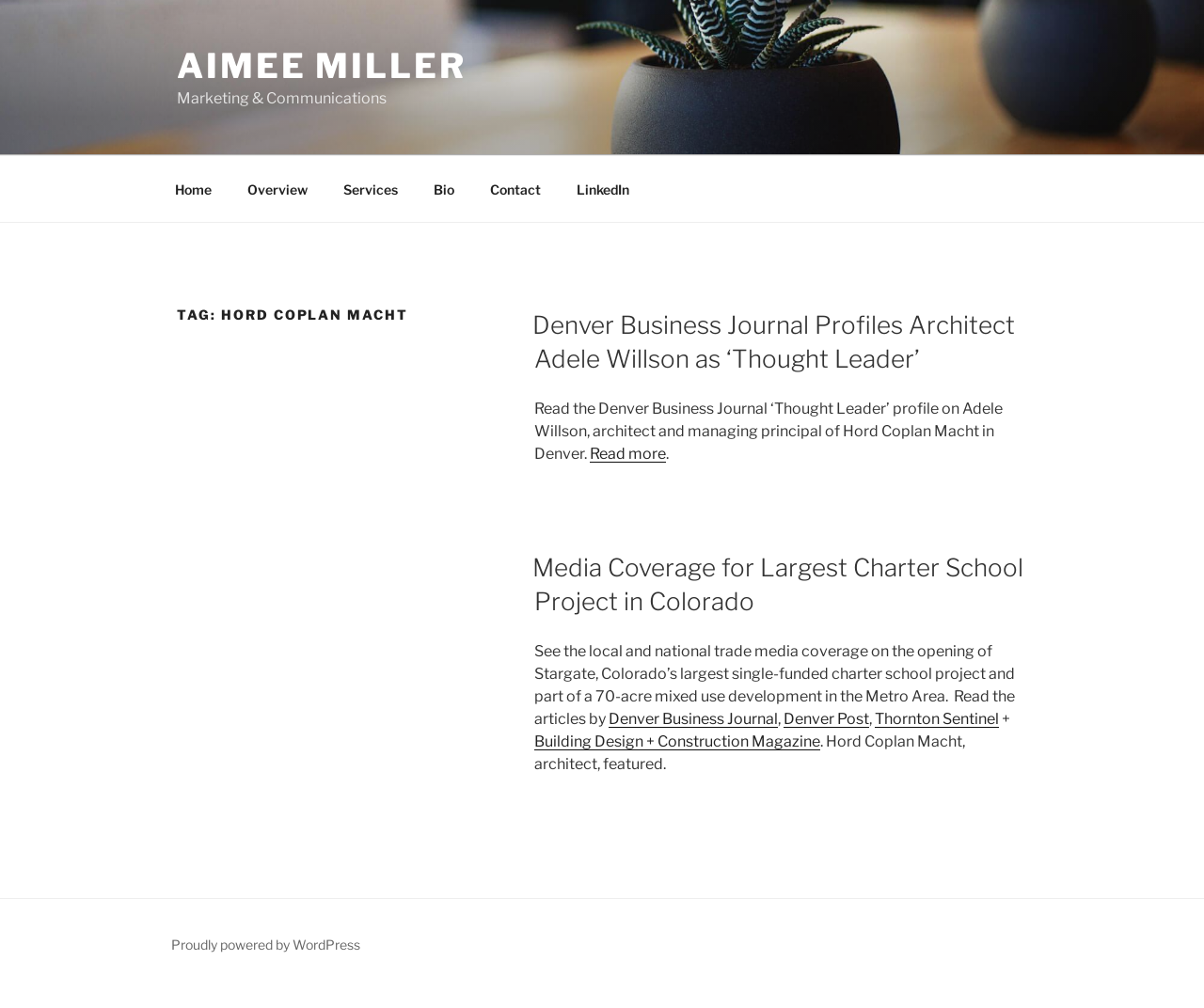Using details from the image, please answer the following question comprehensively:
What is the profession of Adele Willson?

The webpage has a heading 'Denver Business Journal Profiles Architect Adele Willson as ‘Thought Leader’' which suggests that Adele Willson is an architect.